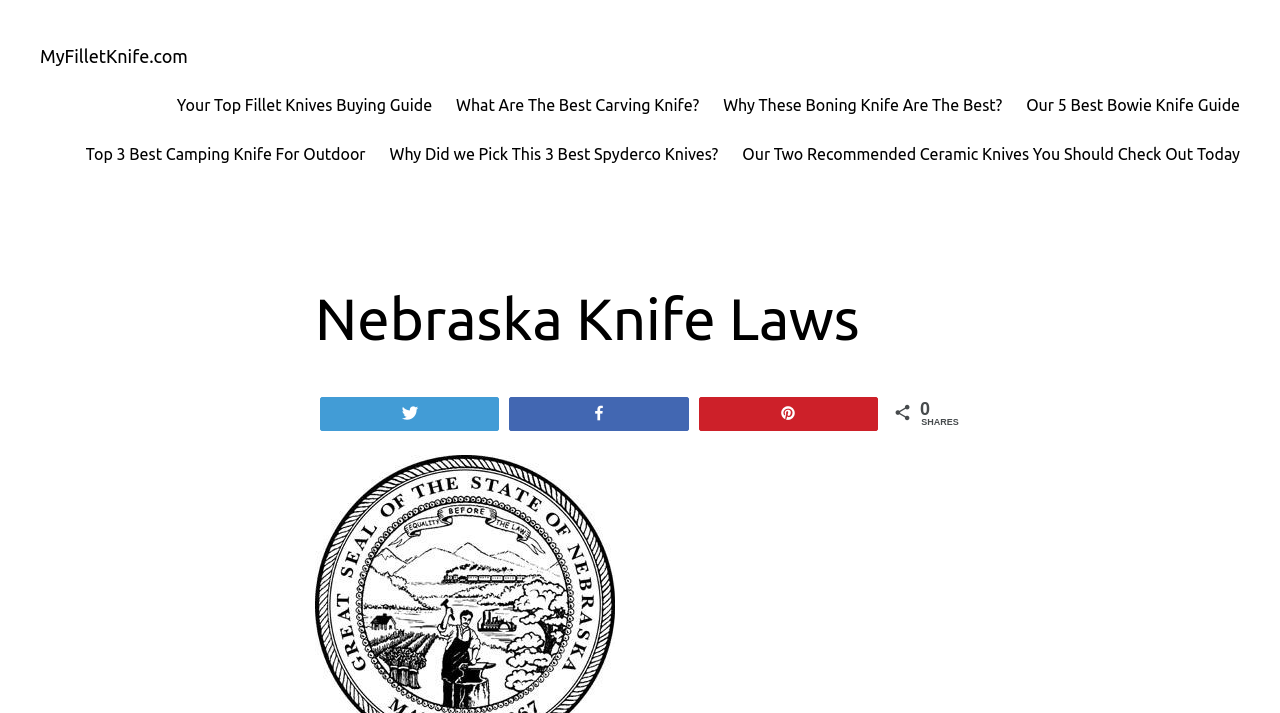Bounding box coordinates should be provided in the format (top-left x, top-left y, bottom-right x, bottom-right y) with all values between 0 and 1. Identify the bounding box for this UI element: Station Eleven

None